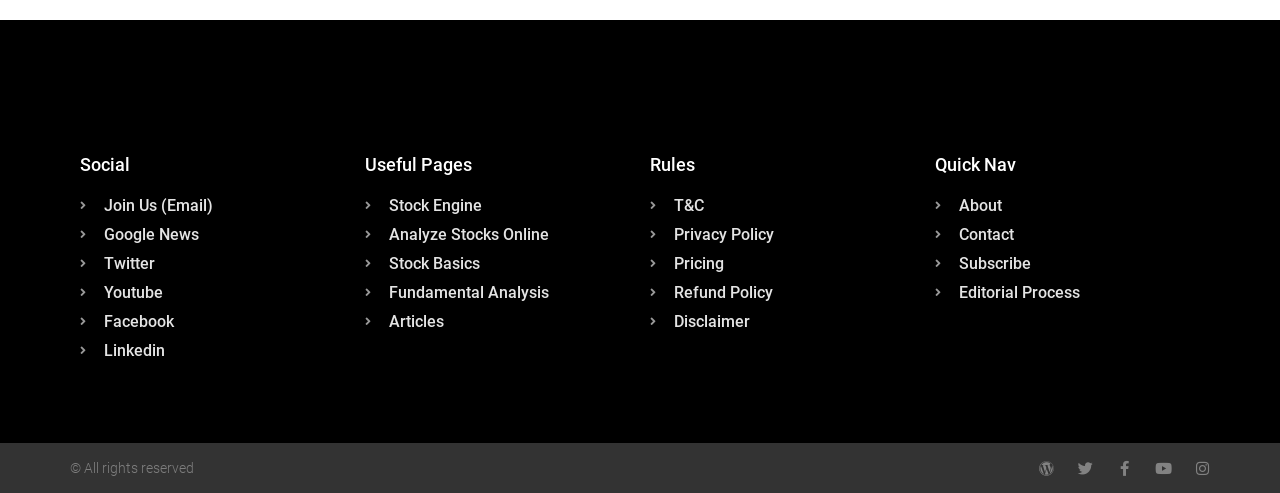Given the following UI element description: "Analyze Stocks Online", find the bounding box coordinates in the webpage screenshot.

[0.285, 0.453, 0.492, 0.501]